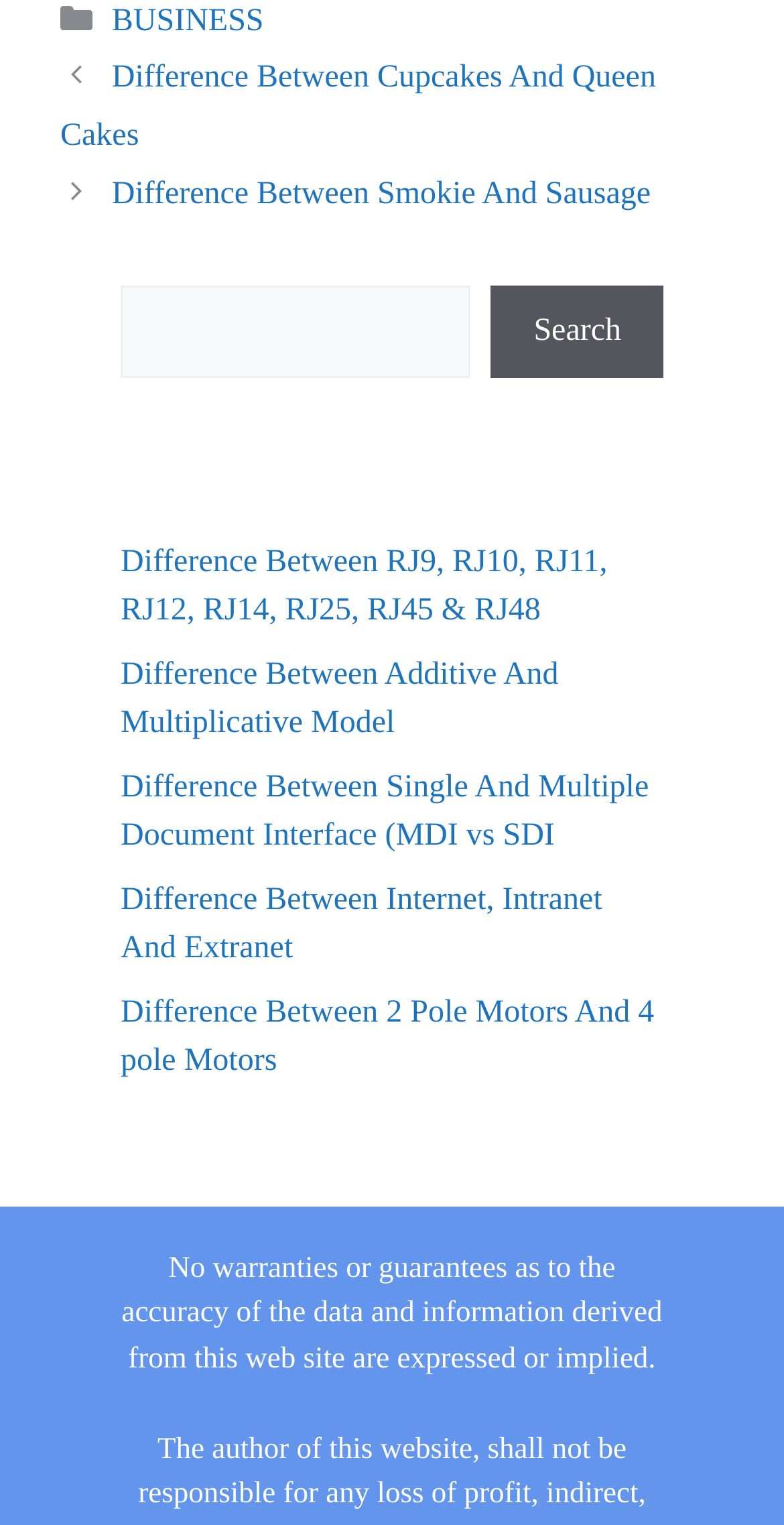Using a single word or phrase, answer the following question: 
How many links are in the second complementary section?

4